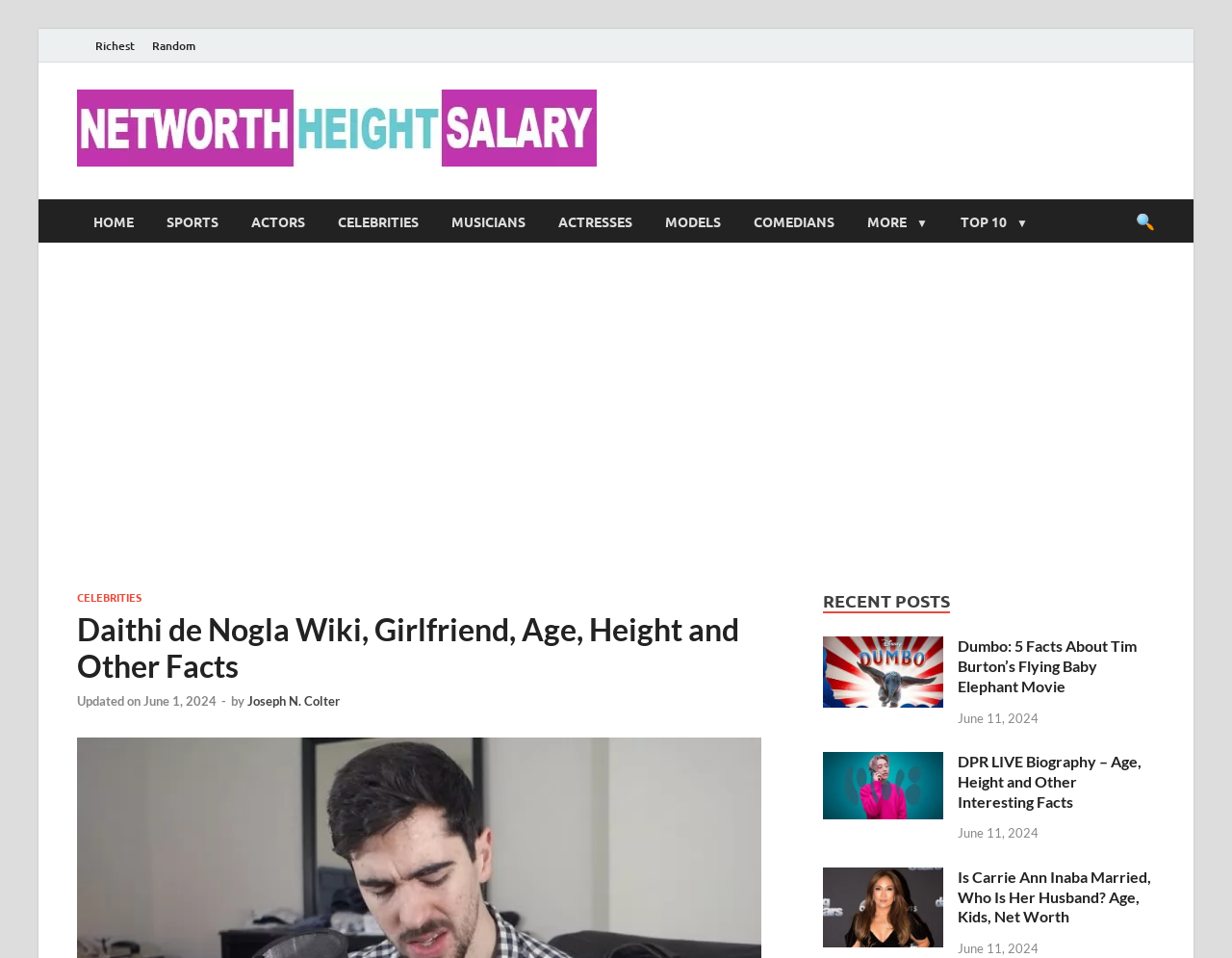Locate the bounding box coordinates of the element I should click to achieve the following instruction: "Read the 'Daithi de Nogla Wiki, Girlfriend, Age, Height and Other Facts' article".

[0.062, 0.638, 0.637, 0.715]